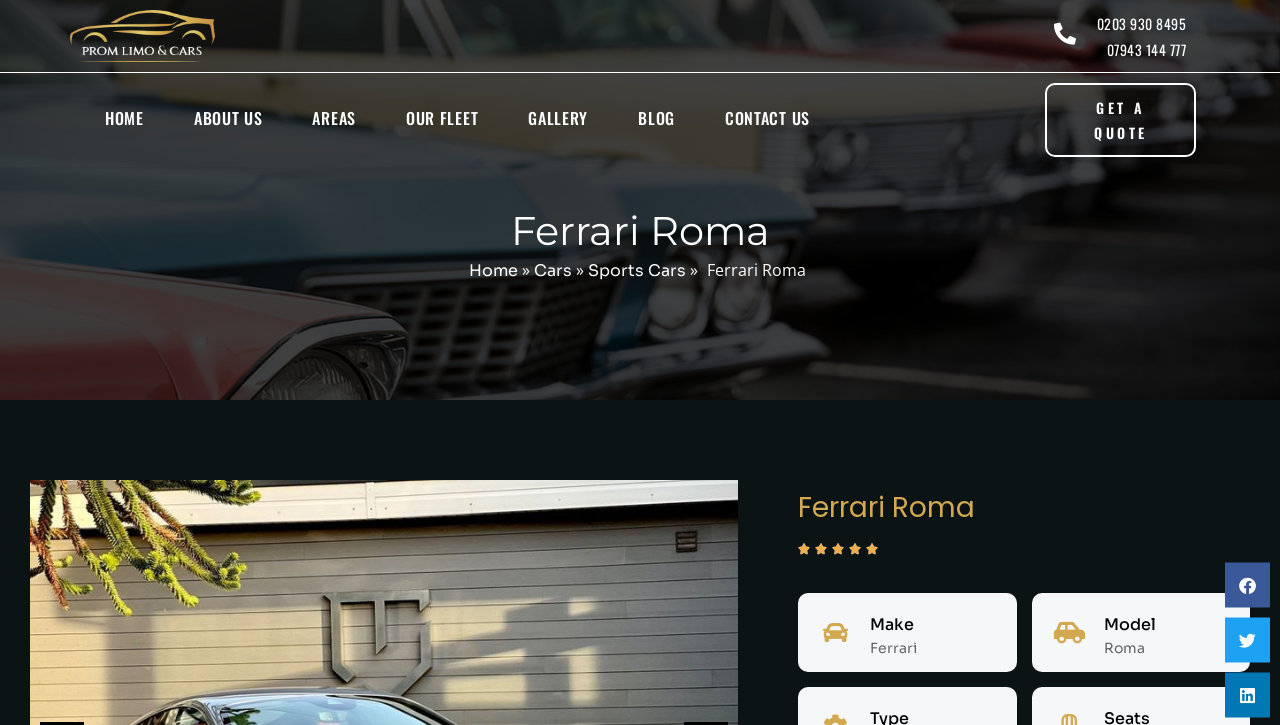Please specify the bounding box coordinates of the clickable region to carry out the following instruction: "Share on facebook". The coordinates should be four float numbers between 0 and 1, in the format [left, top, right, bottom].

[0.957, 0.776, 0.992, 0.838]